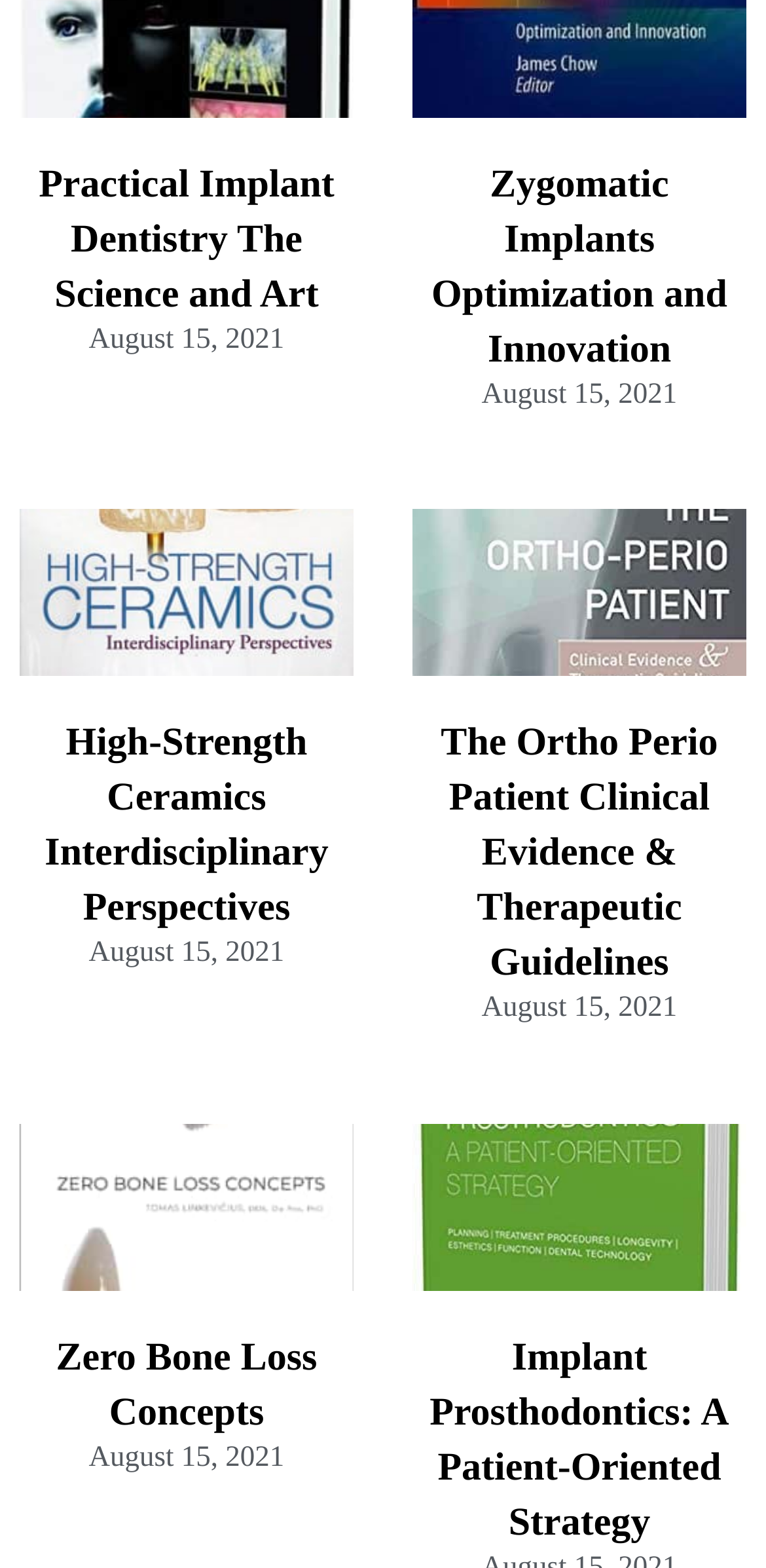Please locate the bounding box coordinates of the element that needs to be clicked to achieve the following instruction: "check out Zero Bone Loss Concepts". The coordinates should be four float numbers between 0 and 1, i.e., [left, top, right, bottom].

[0.073, 0.852, 0.414, 0.914]